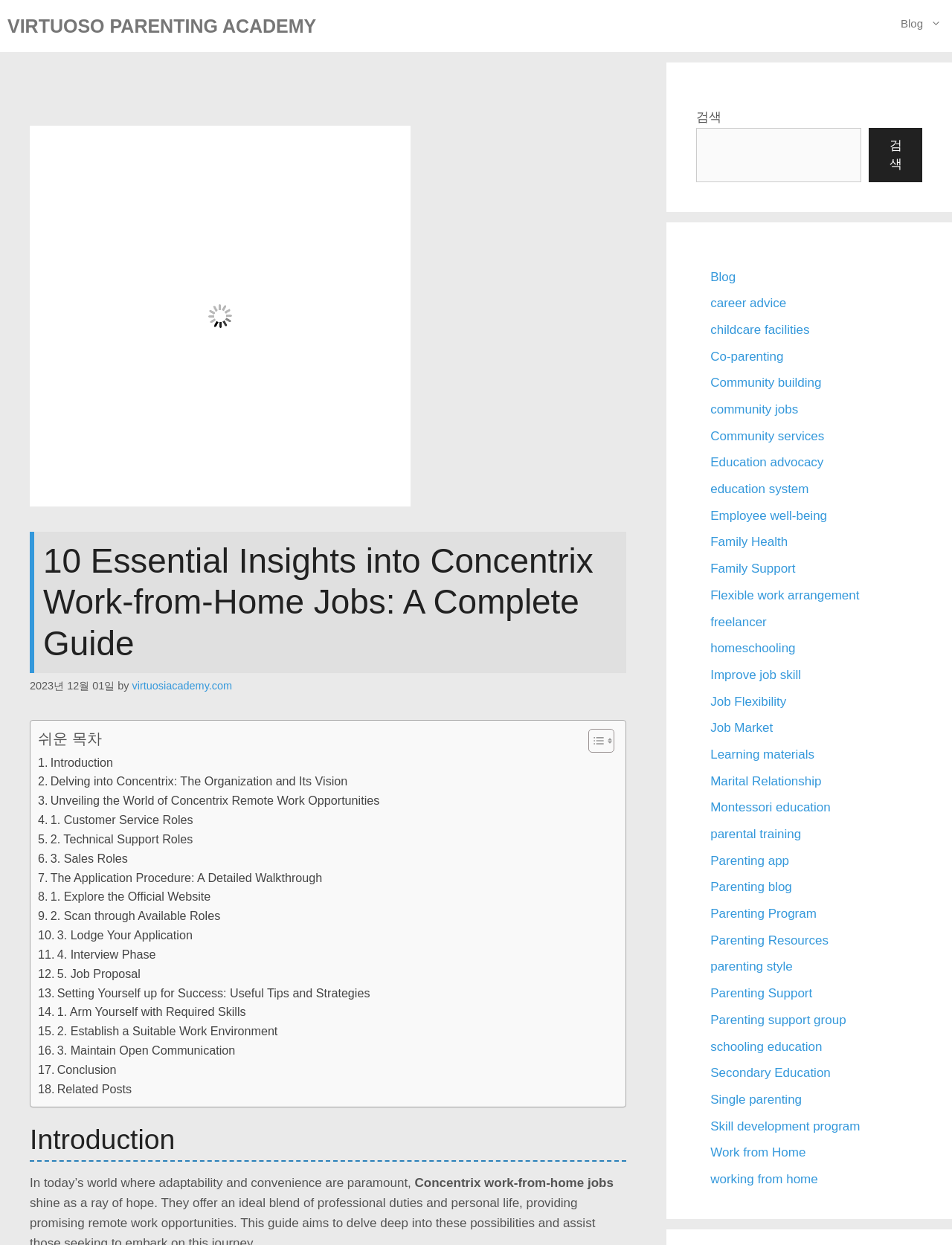Could you indicate the bounding box coordinates of the region to click in order to complete this instruction: "Search for a topic".

[0.731, 0.102, 0.905, 0.146]